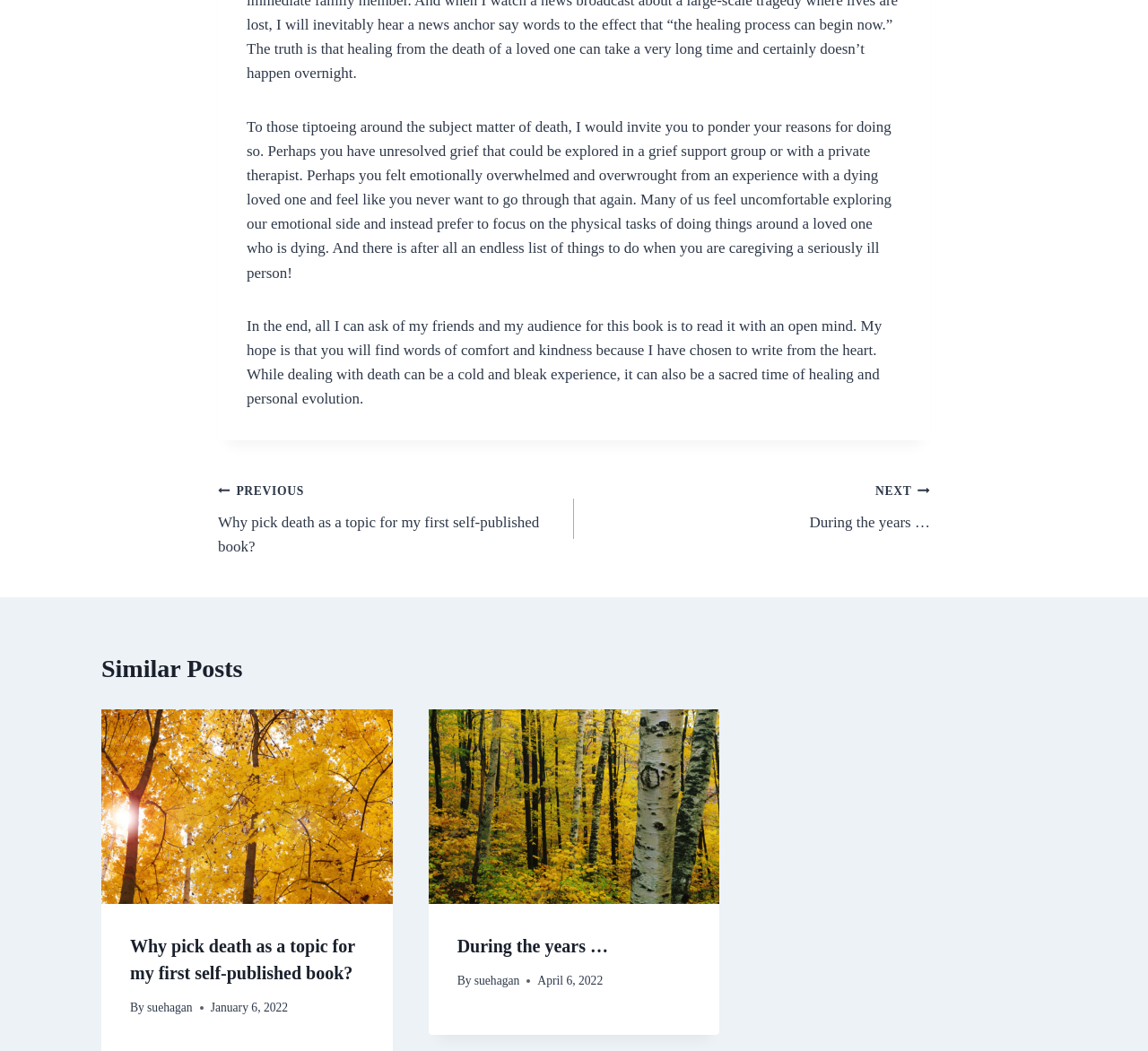Specify the bounding box coordinates for the region that must be clicked to perform the given instruction: "Click on the 'During the years …' link under 'Similar Posts'".

[0.373, 0.675, 0.627, 0.86]